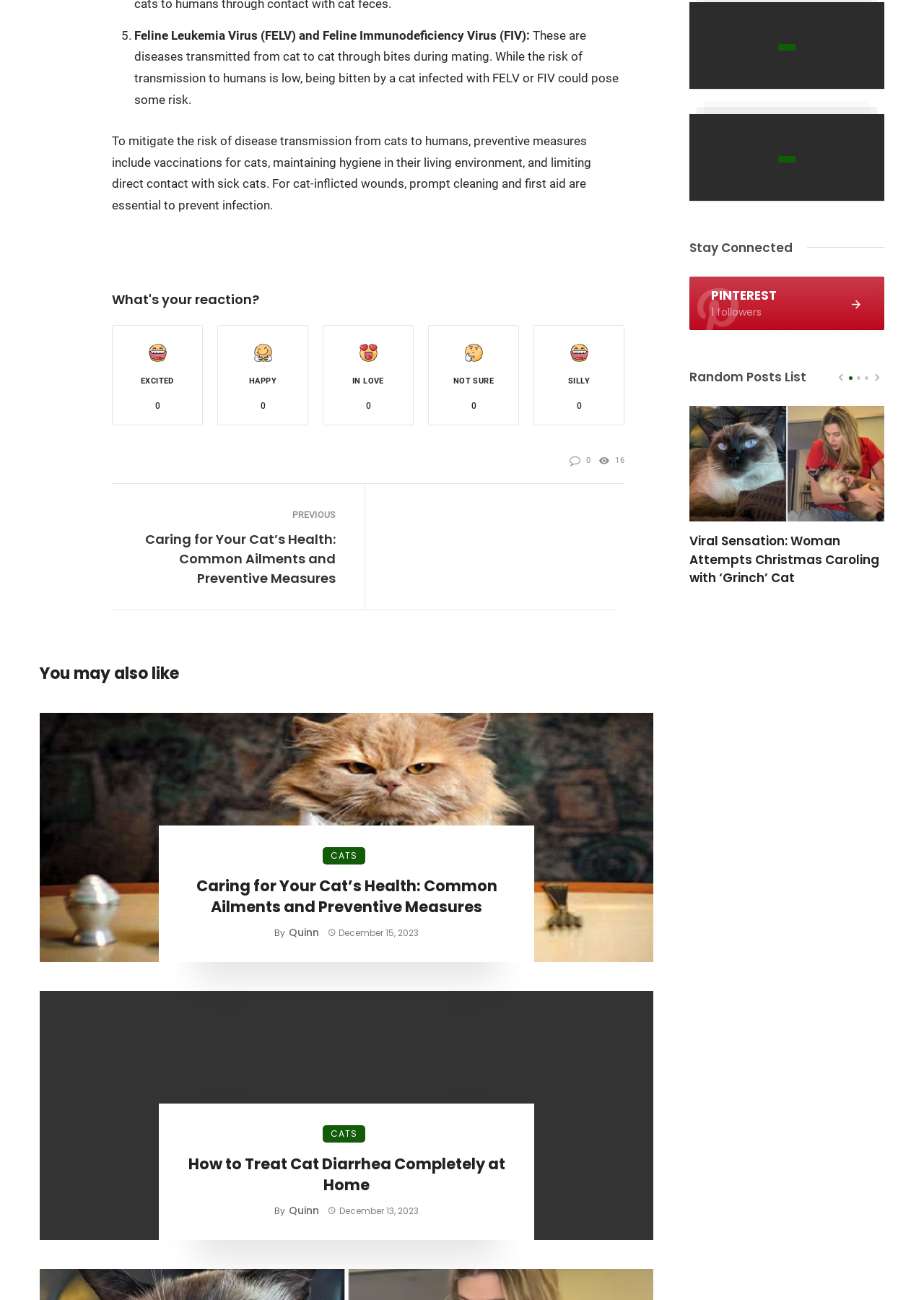Provide the bounding box coordinates of the section that needs to be clicked to accomplish the following instruction: "View the article 'Caring for Your Cat’s Health: Common Ailments and Preventive Measures'."

[0.121, 0.407, 0.363, 0.452]